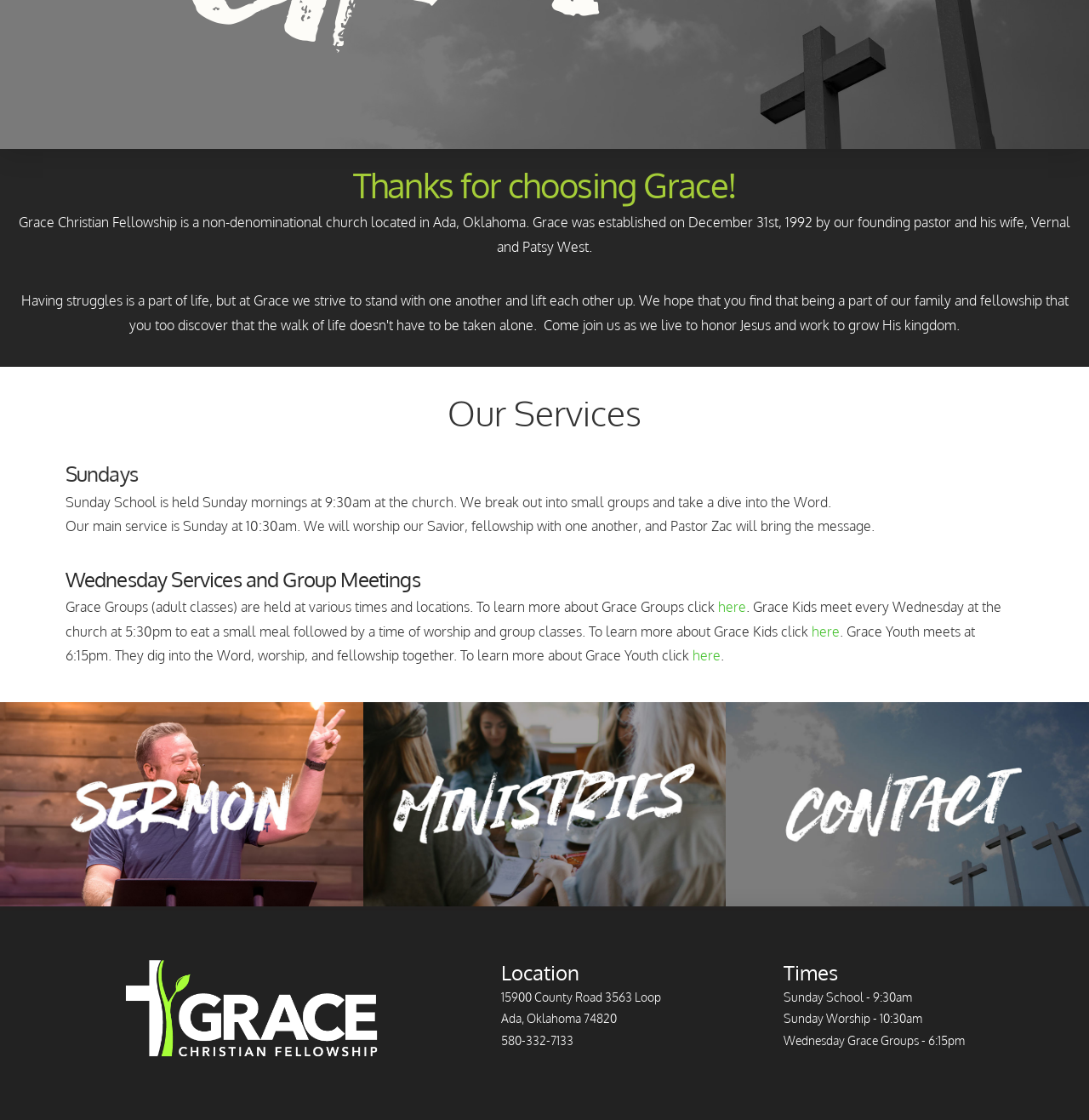Identify the bounding box coordinates for the UI element described as: "here". The coordinates should be provided as four floats between 0 and 1: [left, top, right, bottom].

[0.659, 0.534, 0.685, 0.549]